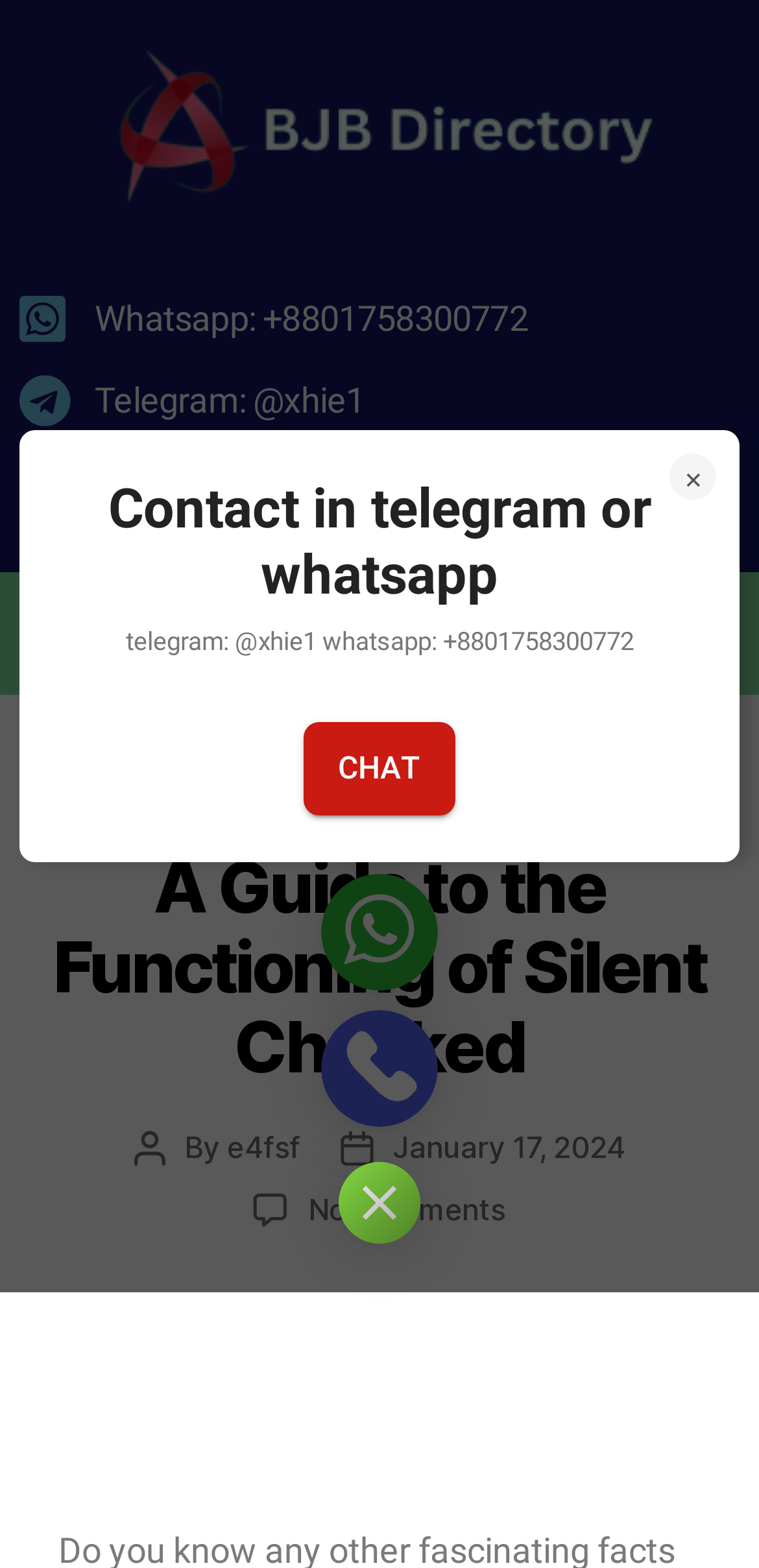Determine the bounding box coordinates of the clickable region to carry out the instruction: "Close the current page".

[0.883, 0.29, 0.944, 0.32]